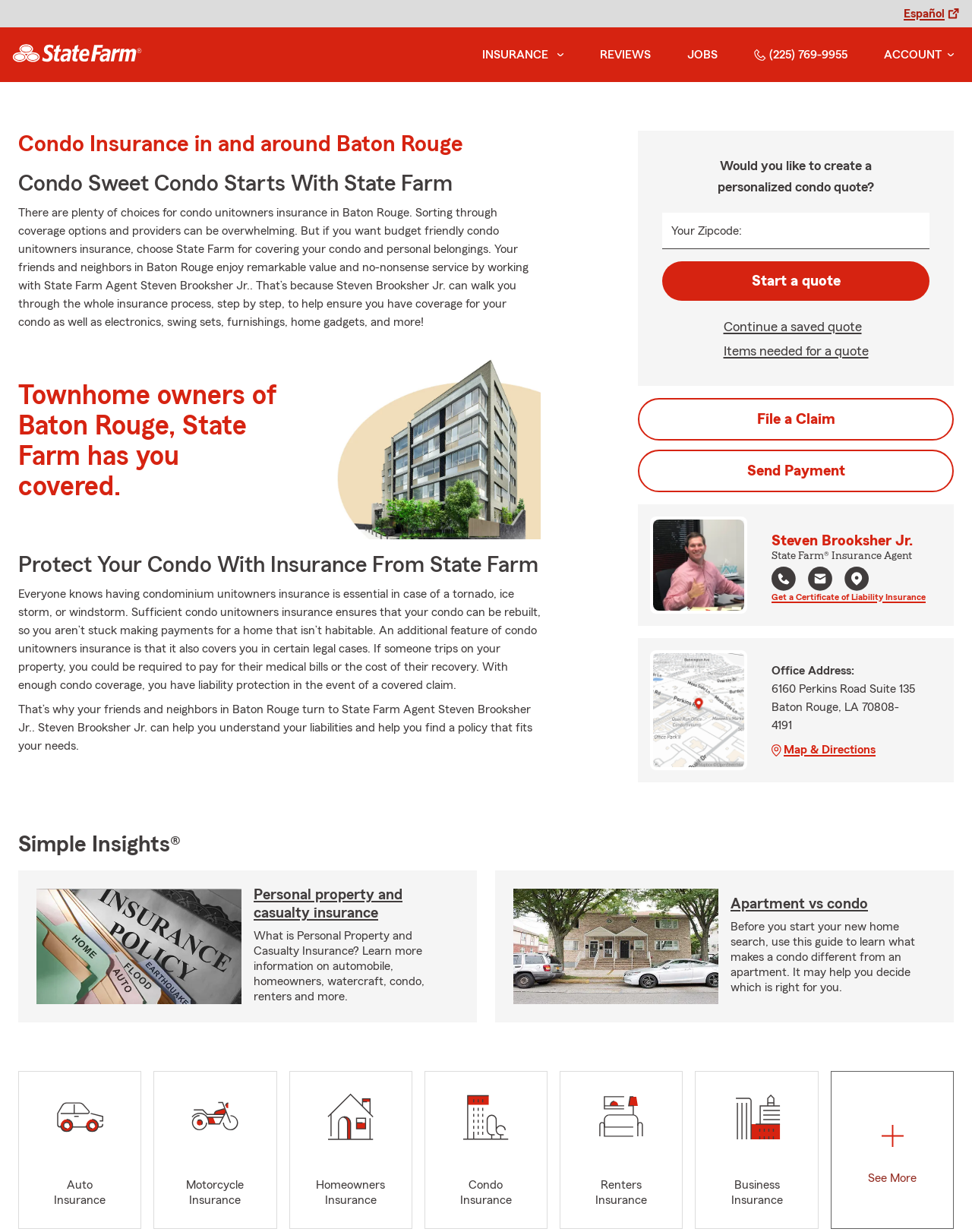Please identify the bounding box coordinates of the area that needs to be clicked to follow this instruction: "Start a quote".

[0.681, 0.212, 0.956, 0.244]